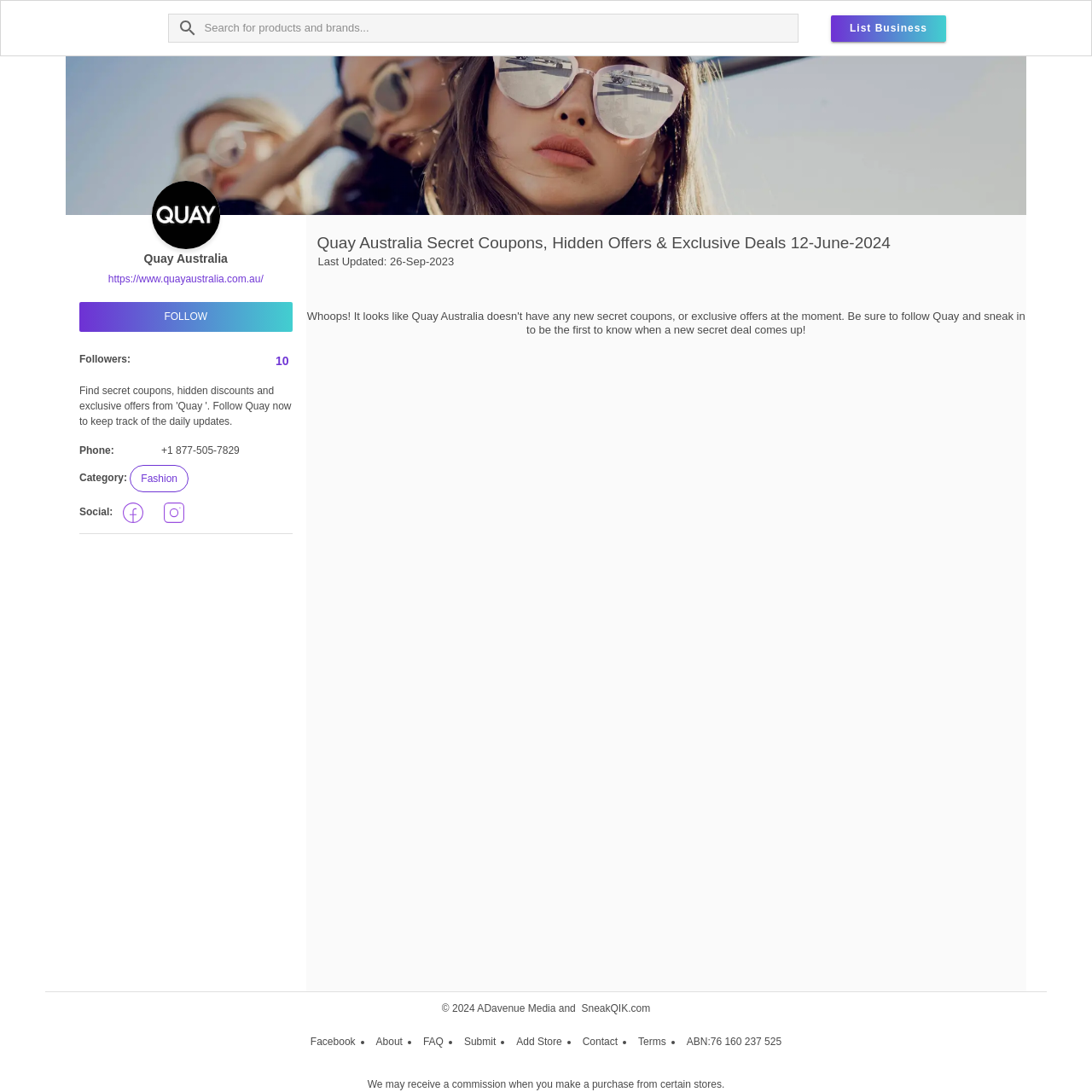Please identify the coordinates of the bounding box for the clickable region that will accomplish this instruction: "Login or signup".

[0.868, 0.009, 0.918, 0.043]